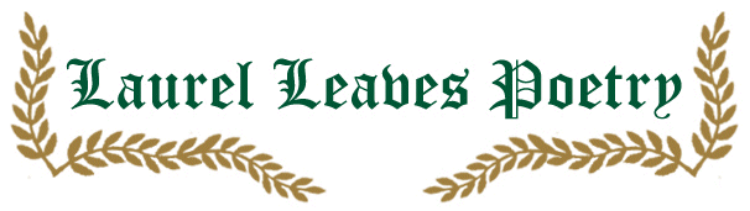Utilize the information from the image to answer the question in detail:
What is the background color of the image?

The caption describes the image as having a clean, white background, which provides a neutral and elegant backdrop for the title and laurel branch illustrations.